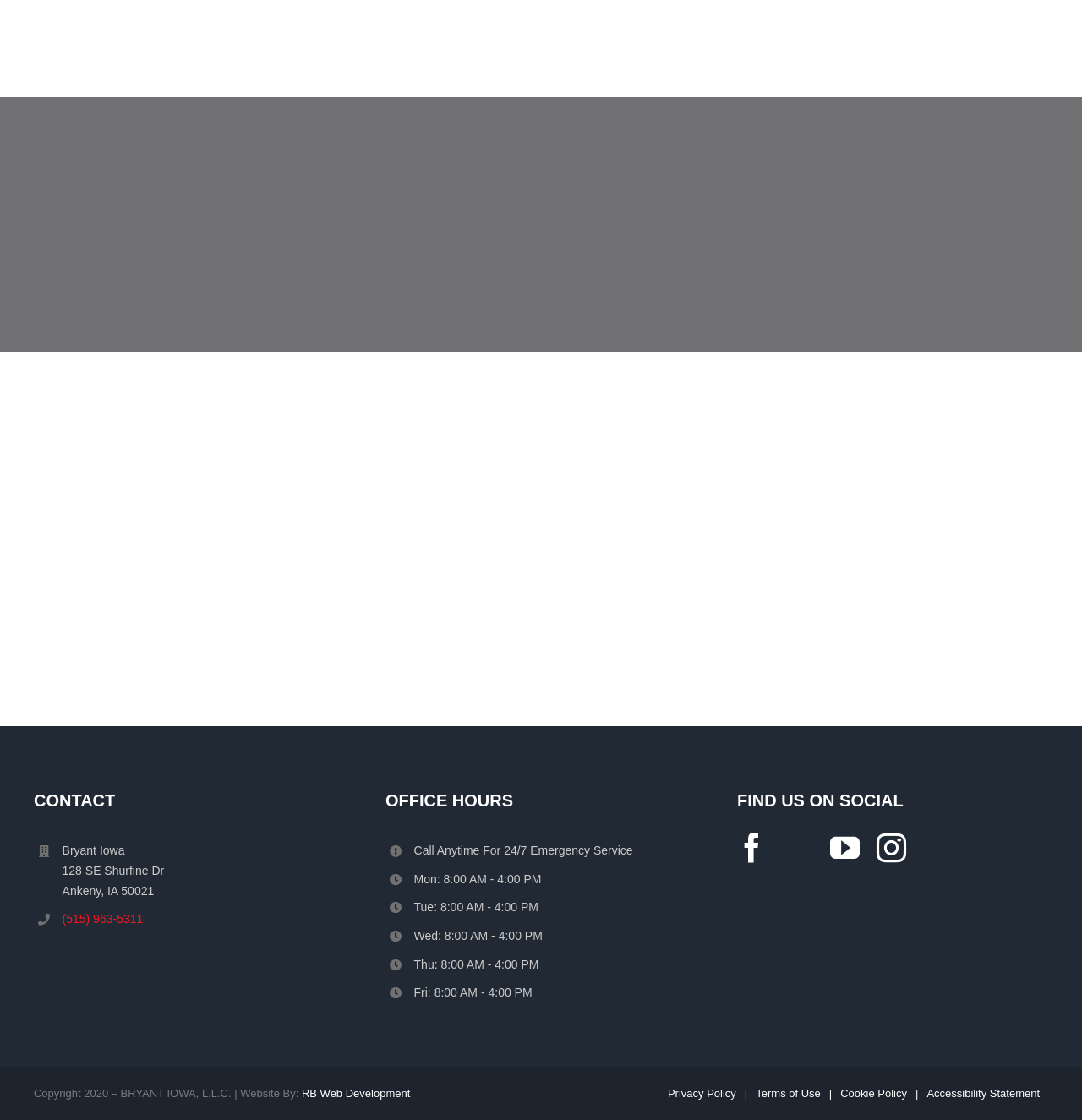Given the description: "RB Web Development", determine the bounding box coordinates of the UI element. The coordinates should be formatted as four float numbers between 0 and 1, [left, top, right, bottom].

[0.279, 0.97, 0.379, 0.982]